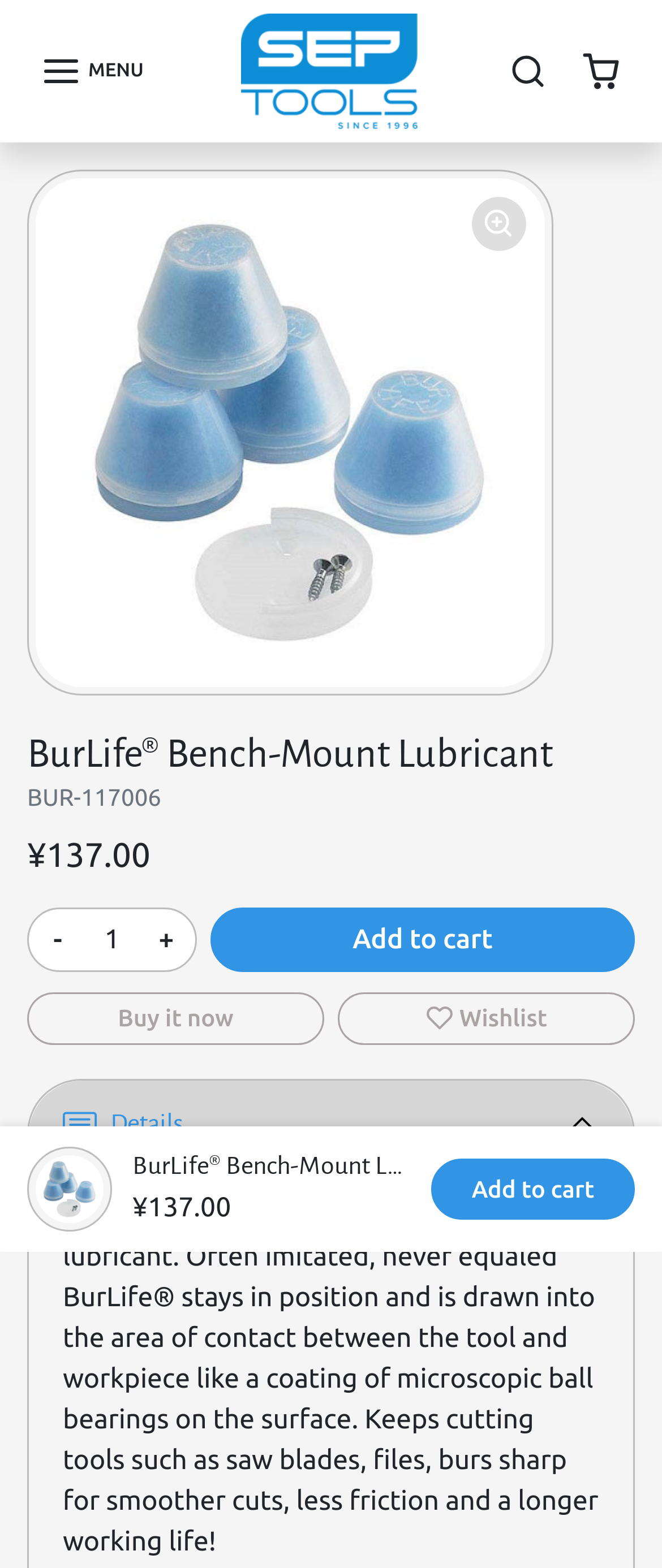Illustrate the webpage with a detailed description.

The webpage is about a product called BurLife® Bench-Mount Lubricant, which is a tool lubricant that helps with smooth cutting. At the top left corner, there is a menu button with an image and the text "MENU" next to it. On the top right corner, there are three buttons: "Search", "Cart 0", and an image. 

Below the top navigation bar, there is a product media gallery that takes up most of the width of the page. Within the gallery, there is a carousel with a single slide that displays an image of the product and a link to the product page. 

To the right of the gallery, there is a section with the product title "BurLife® Bench-Mount Lubricant" and a price of ¥137.00. Below the title, there is a section to input the quantity of the product, with decrease and increase quantity buttons. There are also three buttons: "Add to cart", "Buy it now", and "Add to wishlist". The "Add to wishlist" button has an image and the text "Wishlist" next to it.

Further down the page, there is a section with the heading "Details" that can be expanded or collapsed. Within this section, there is a long paragraph of text that describes the product's features and benefits. There is also an image above the paragraph. 

On the right side of the page, there is another section with the product title and price, as well as an "Add to cart" button.